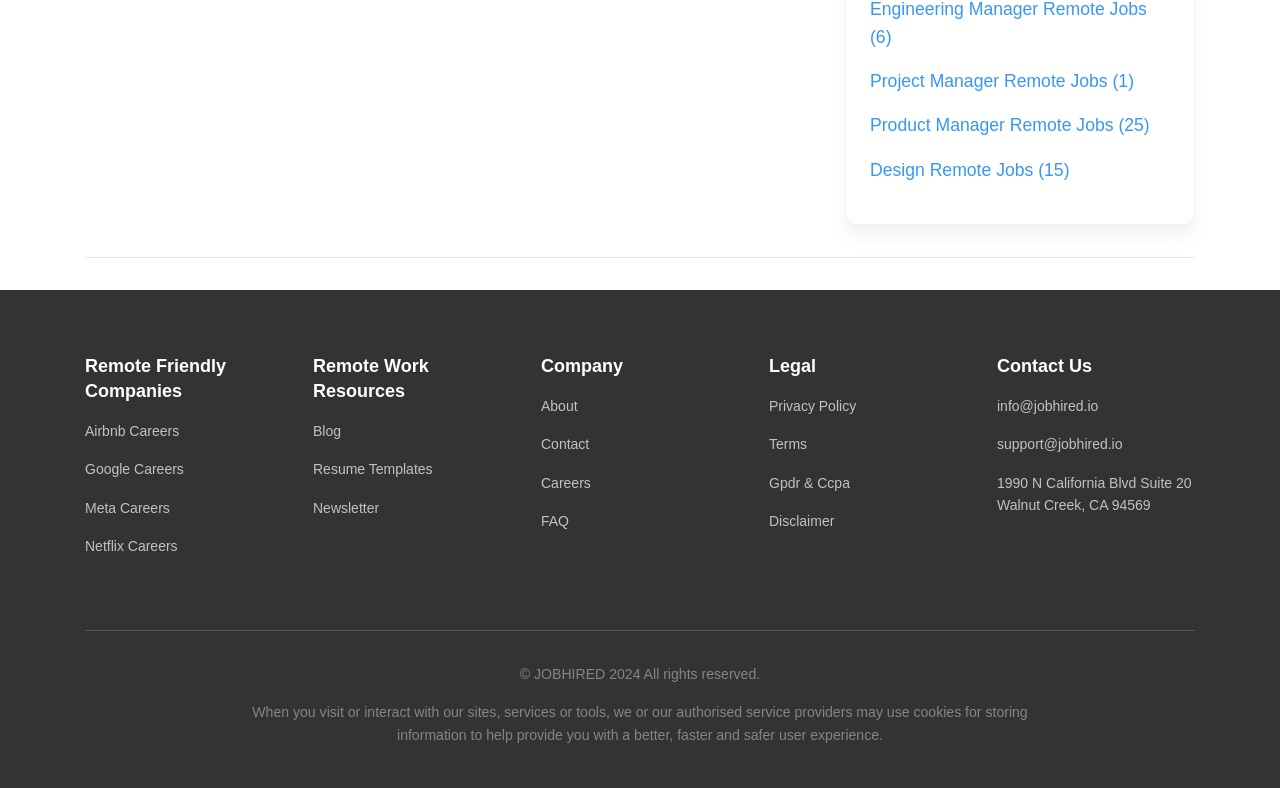Please specify the coordinates of the bounding box for the element that should be clicked to carry out this instruction: "Read the Blog". The coordinates must be four float numbers between 0 and 1, formatted as [left, top, right, bottom].

[0.245, 0.523, 0.399, 0.572]